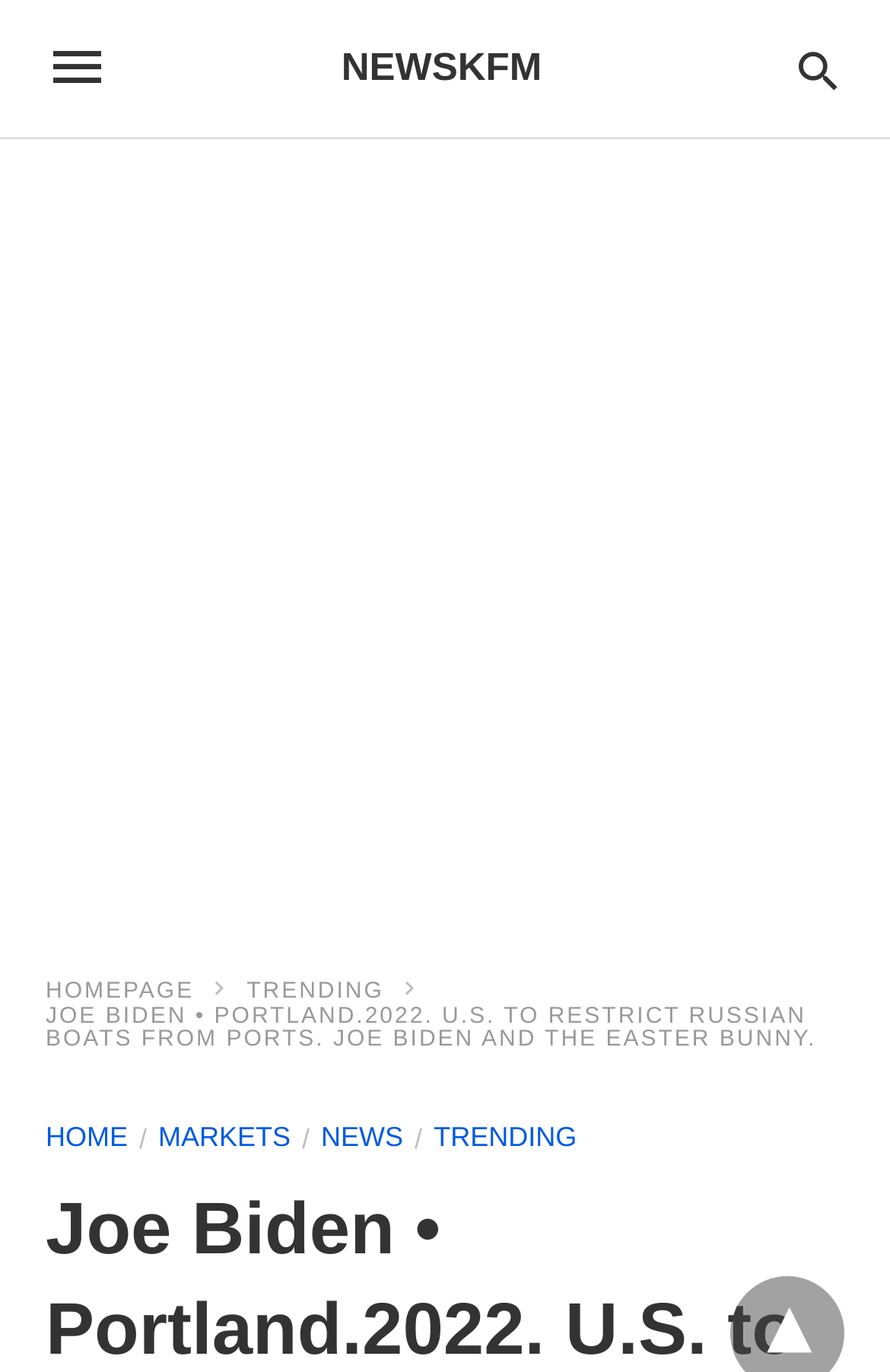From the webpage screenshot, predict the bounding box coordinates (top-left x, top-left y, bottom-right x, bottom-right y) for the UI element described here: Markets

[0.178, 0.817, 0.327, 0.84]